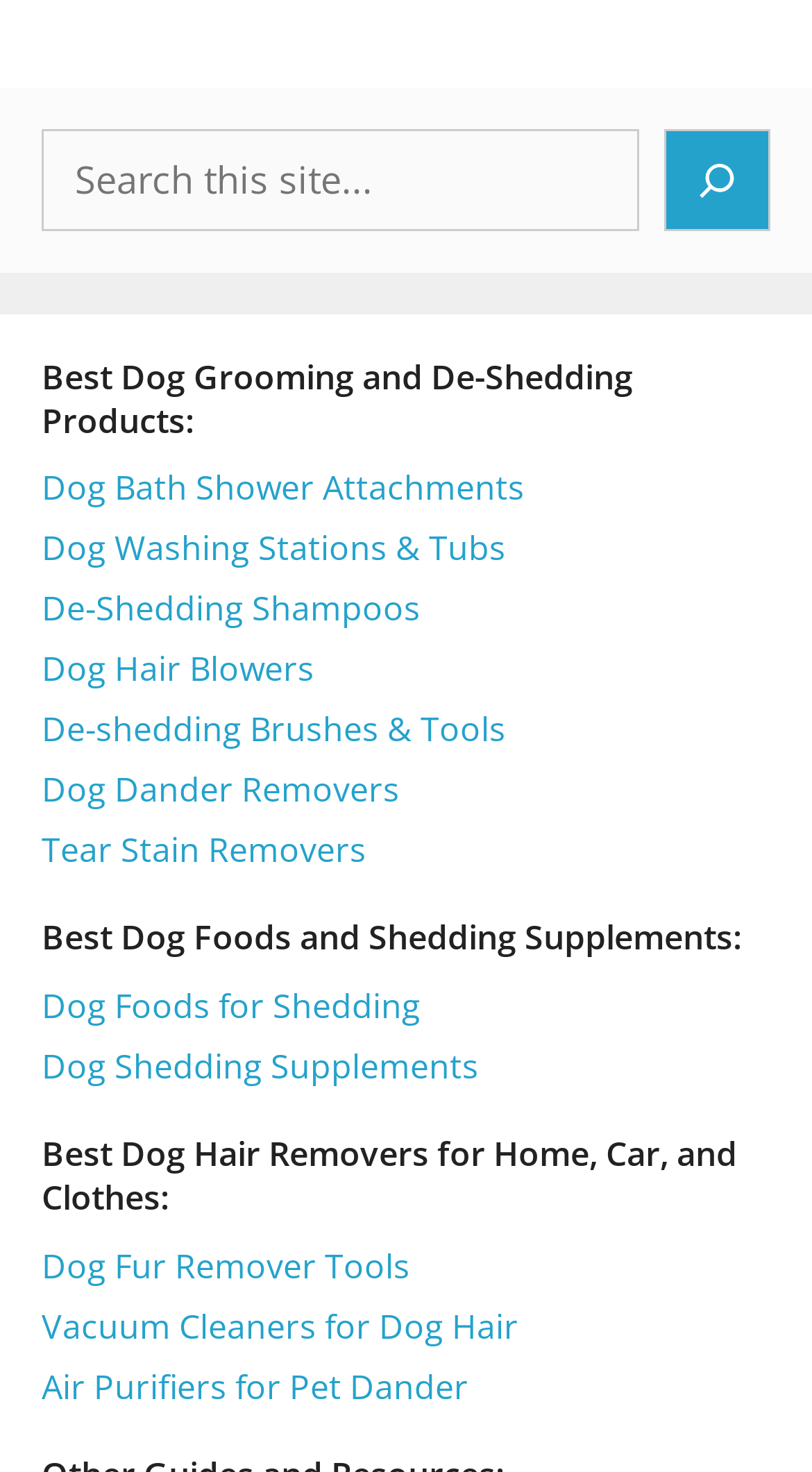Provide the bounding box coordinates for the UI element described in this sentence: "Vacuum Cleaners for Dog Hair". The coordinates should be four float values between 0 and 1, i.e., [left, top, right, bottom].

[0.051, 0.885, 0.638, 0.916]